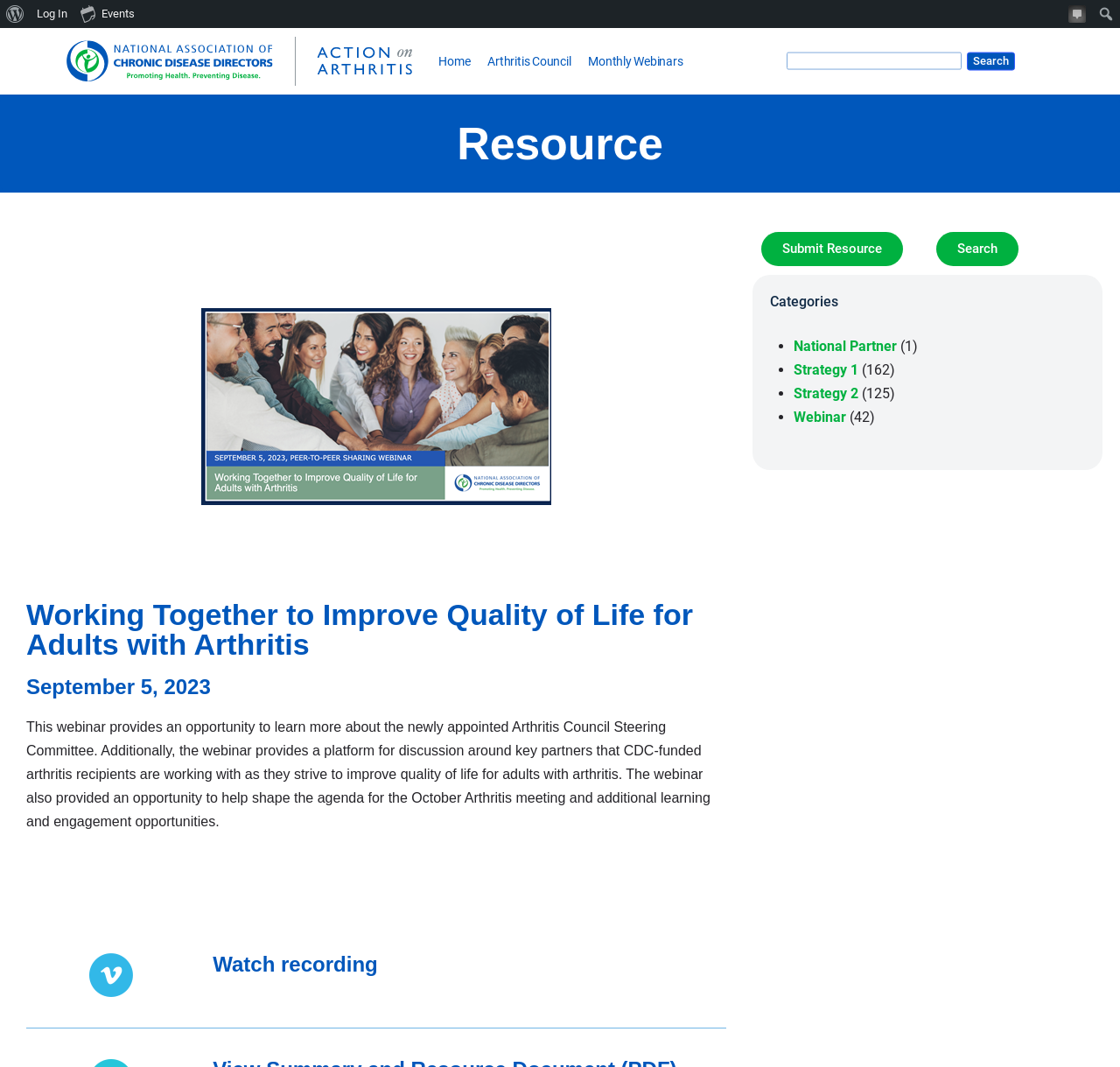Please determine the bounding box coordinates for the element with the description: "Testing your imagination".

None